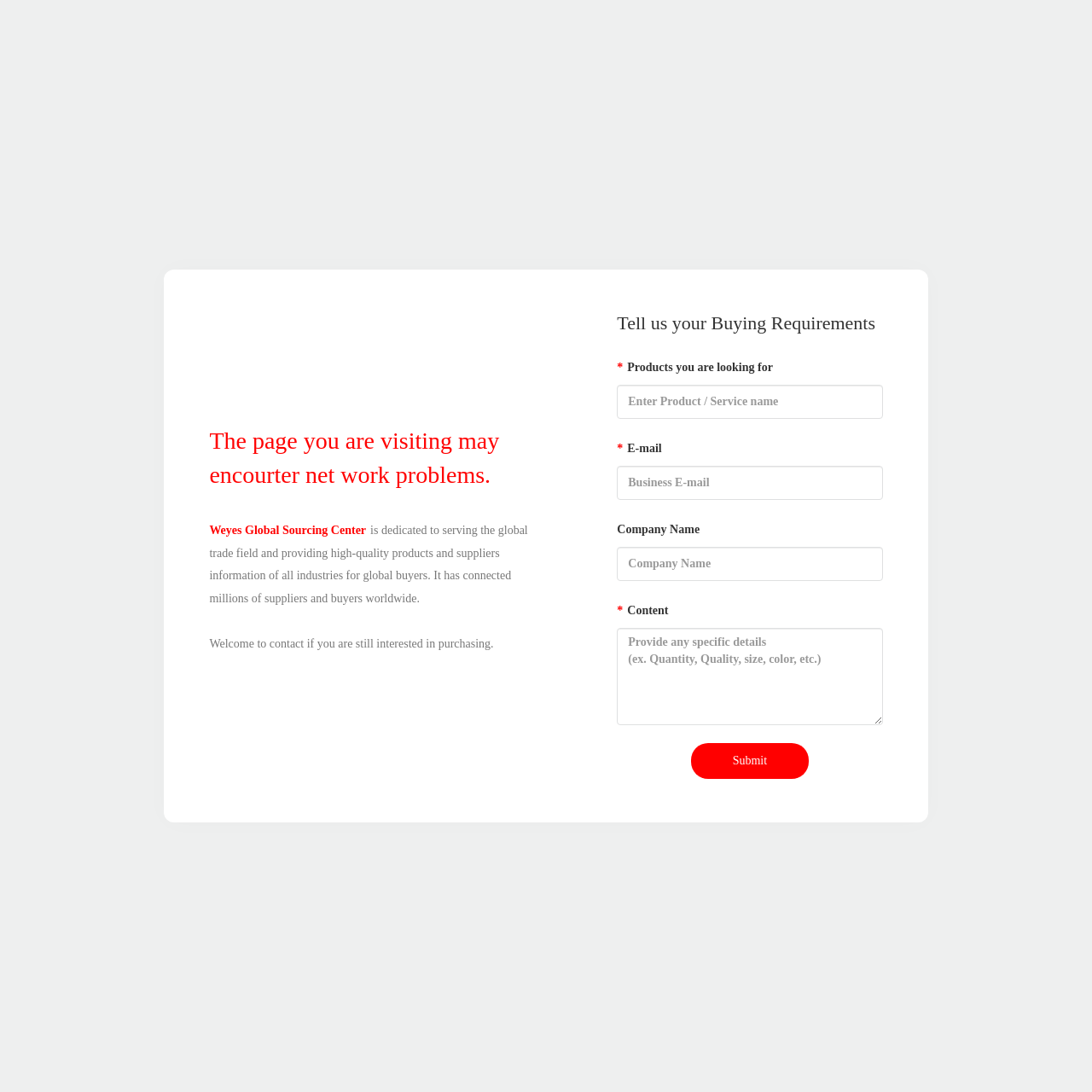What is required to submit the form?
Based on the image, give a concise answer in the form of a single word or short phrase.

Products, E-mail, Content